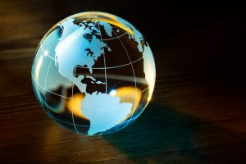Explain in detail what you see in the image.

The image features a beautifully crafted glass globe, showcasing a partially illuminated map of the Americas. The globe's transparent material allows for a vibrant interplay of light, creating a striking contrast against the dark wooden surface beneath it. This artistic representation emphasizes the globe's spherical shape and highlights the intricate detailing of the continent outlines. The soft reflections and shadows enhance its three-dimensional appearance, making it a captivating centerpiece, possibly symbolizing global connections and international perspectives.